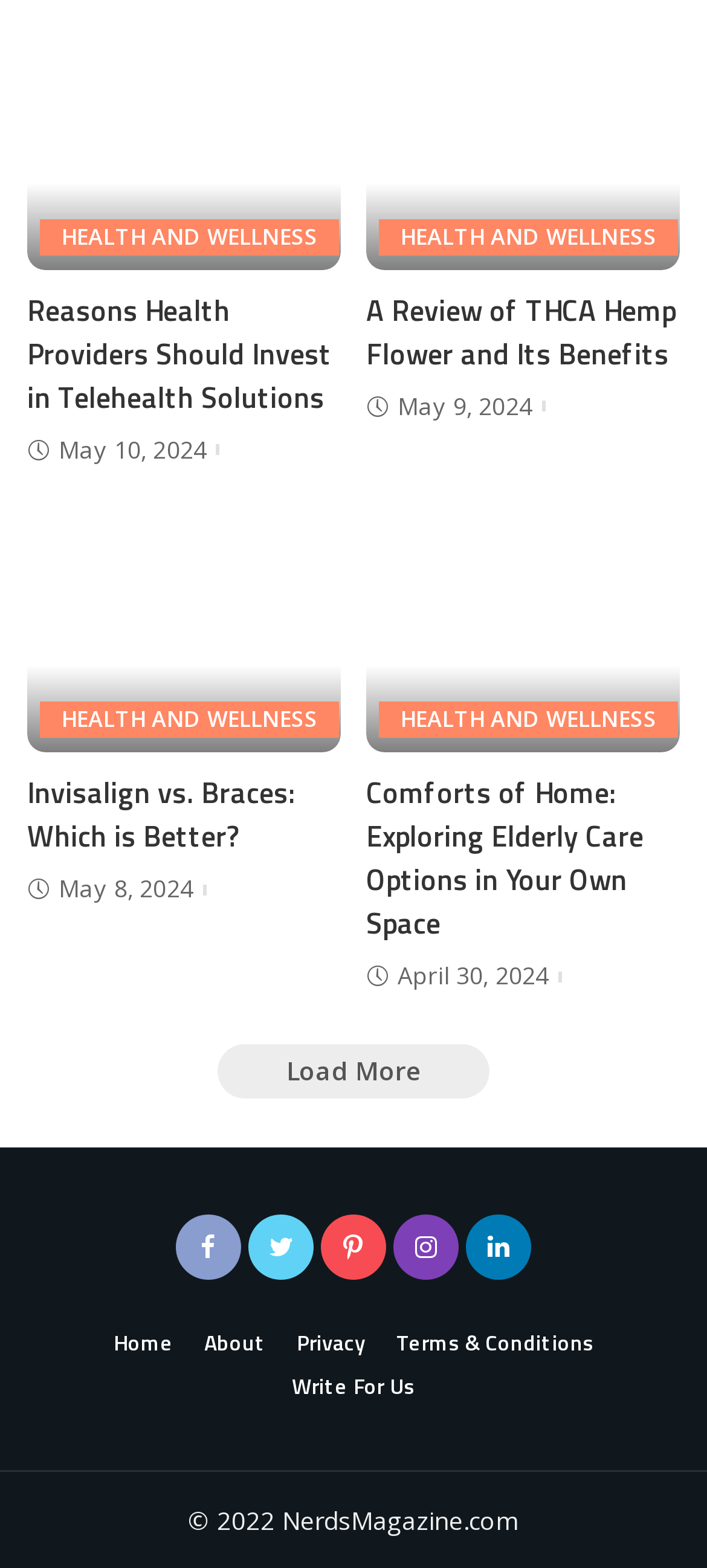Identify the bounding box of the UI element that matches this description: "Load More".

[0.308, 0.666, 0.692, 0.701]